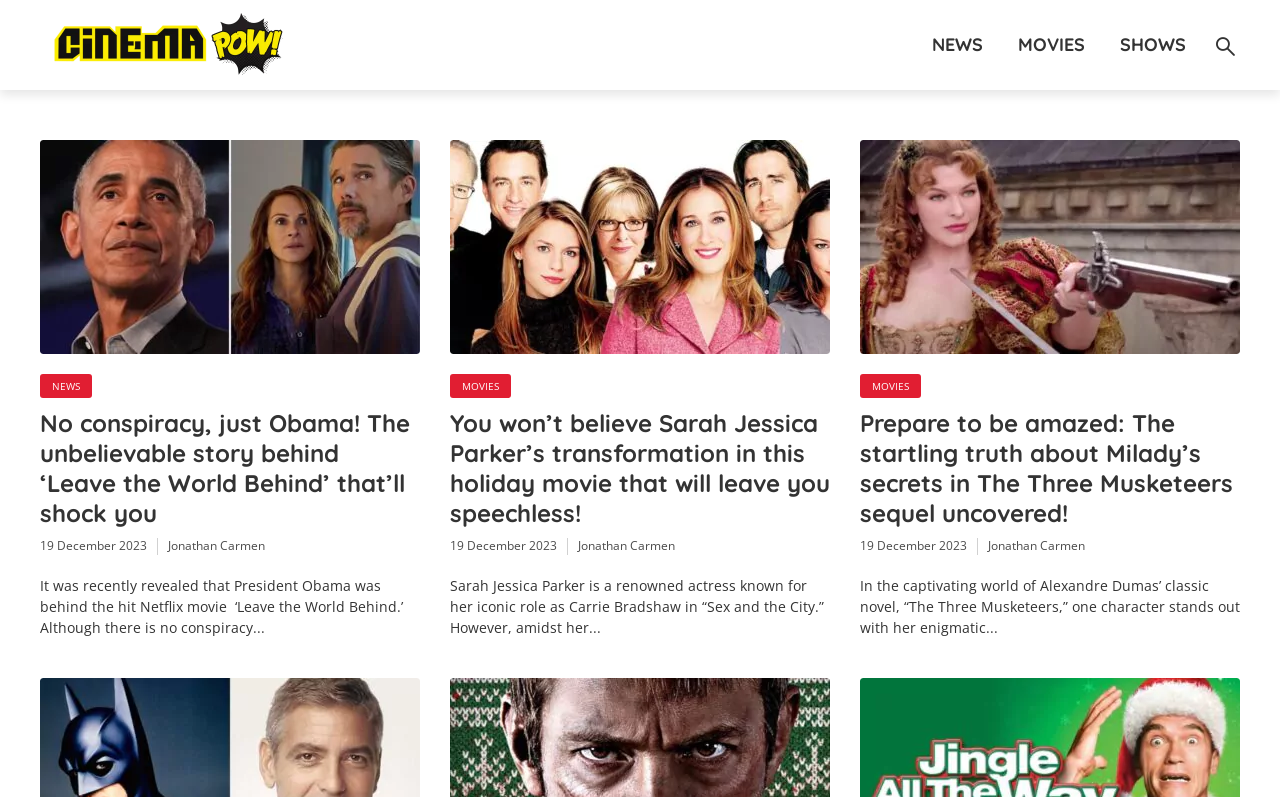Provide the bounding box coordinates of the area you need to click to execute the following instruction: "View the movie information about The Family Stone".

[0.352, 0.176, 0.648, 0.444]